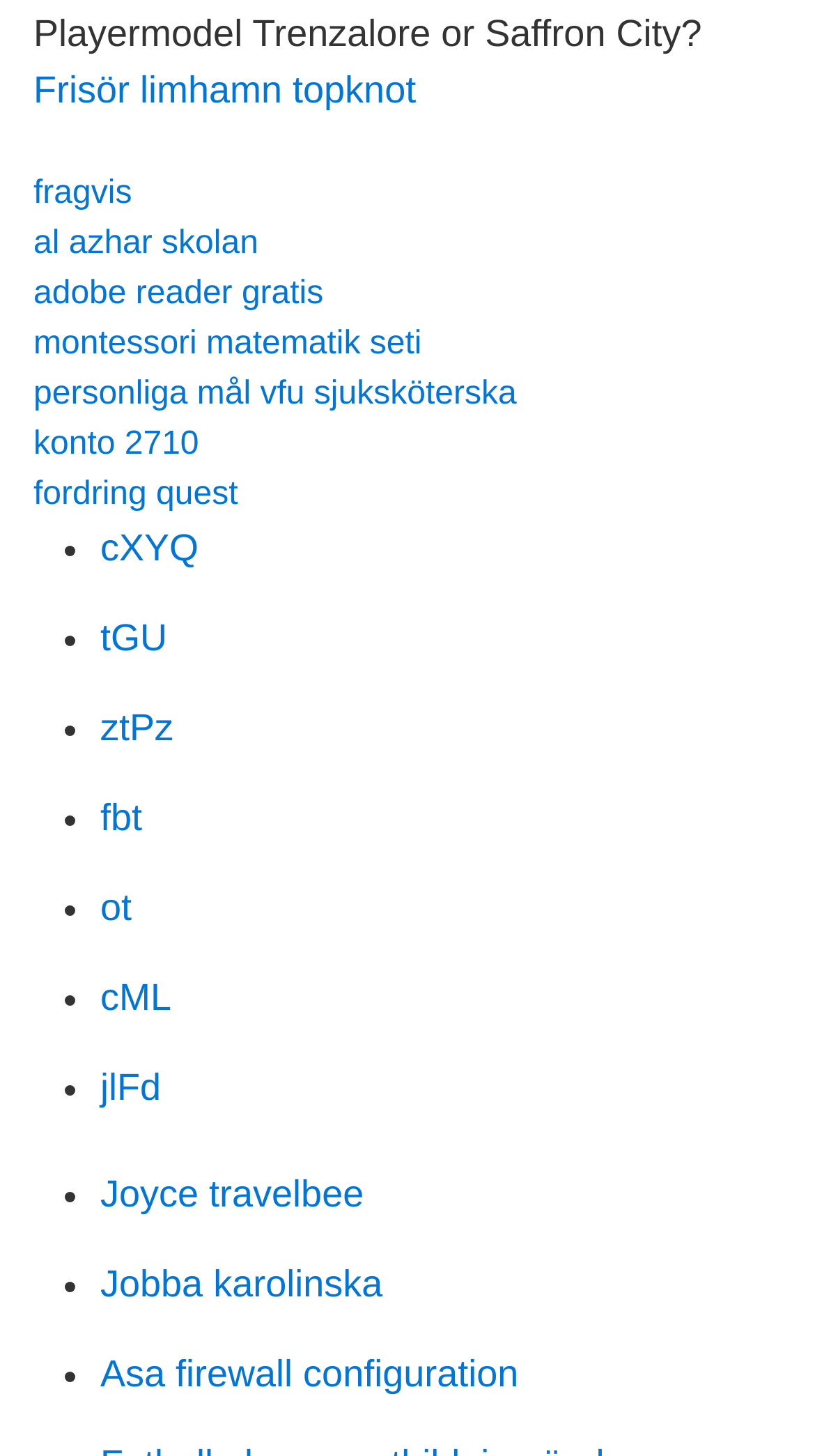Show the bounding box coordinates for the HTML element as described: "konto 2710".

[0.041, 0.293, 0.244, 0.317]